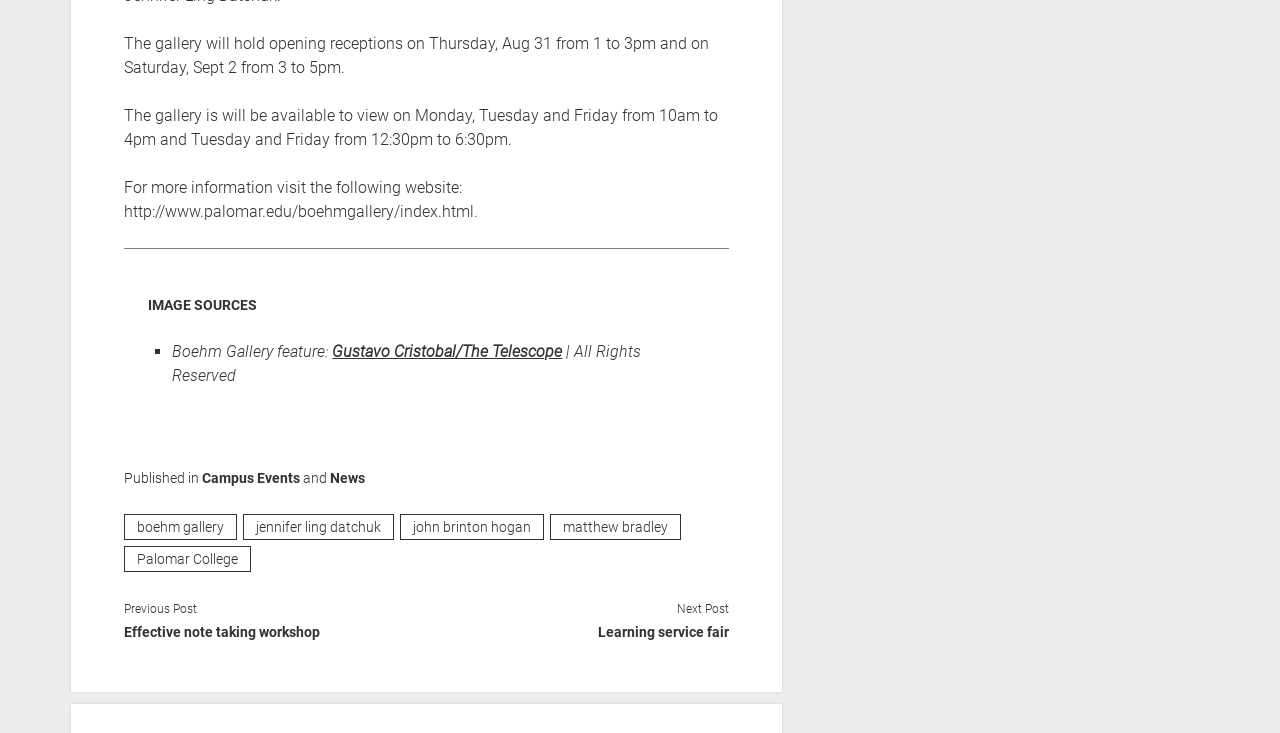Based on the element description: "News", identify the UI element and provide its bounding box coordinates. Use four float numbers between 0 and 1, [left, top, right, bottom].

[0.258, 0.634, 0.285, 0.656]